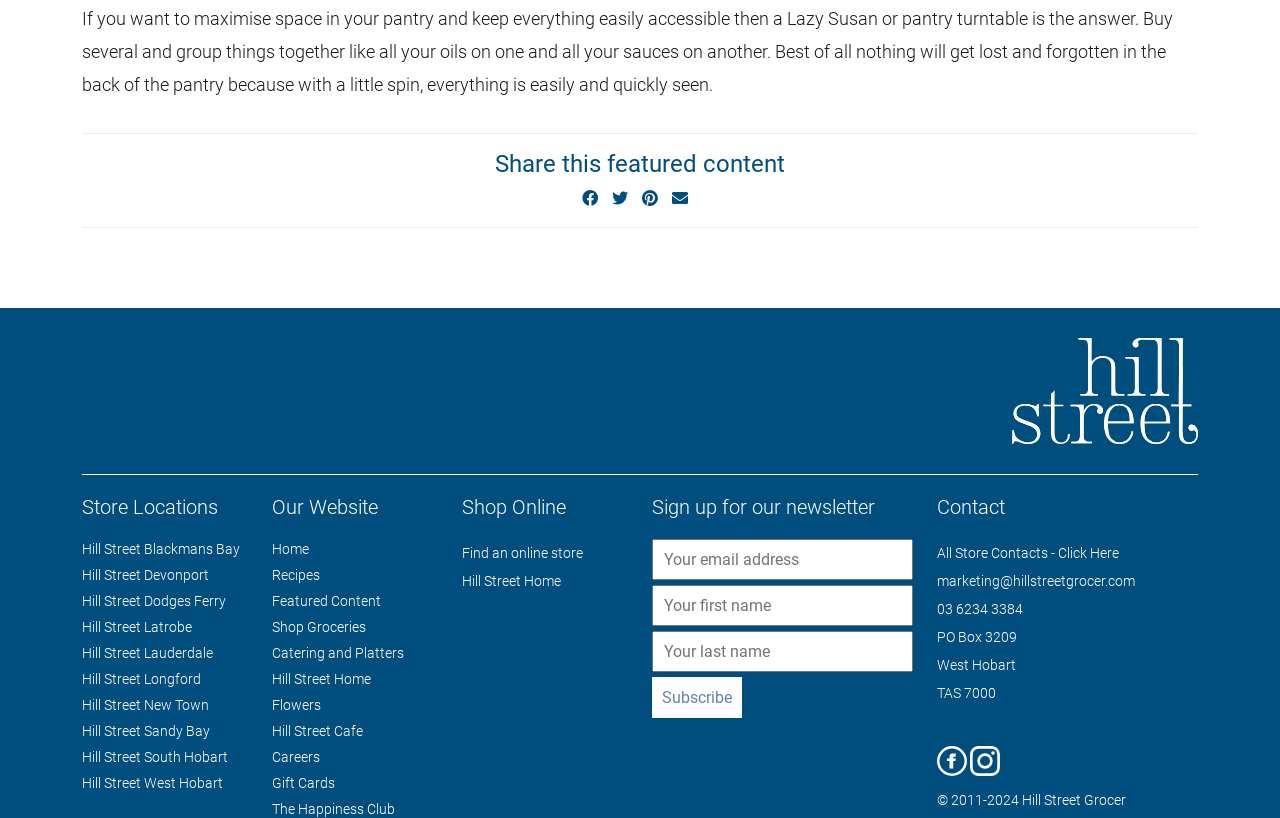Please determine the bounding box coordinates for the element that should be clicked to follow these instructions: "Visit Hill Street Blackmans Bay".

[0.064, 0.662, 0.188, 0.681]